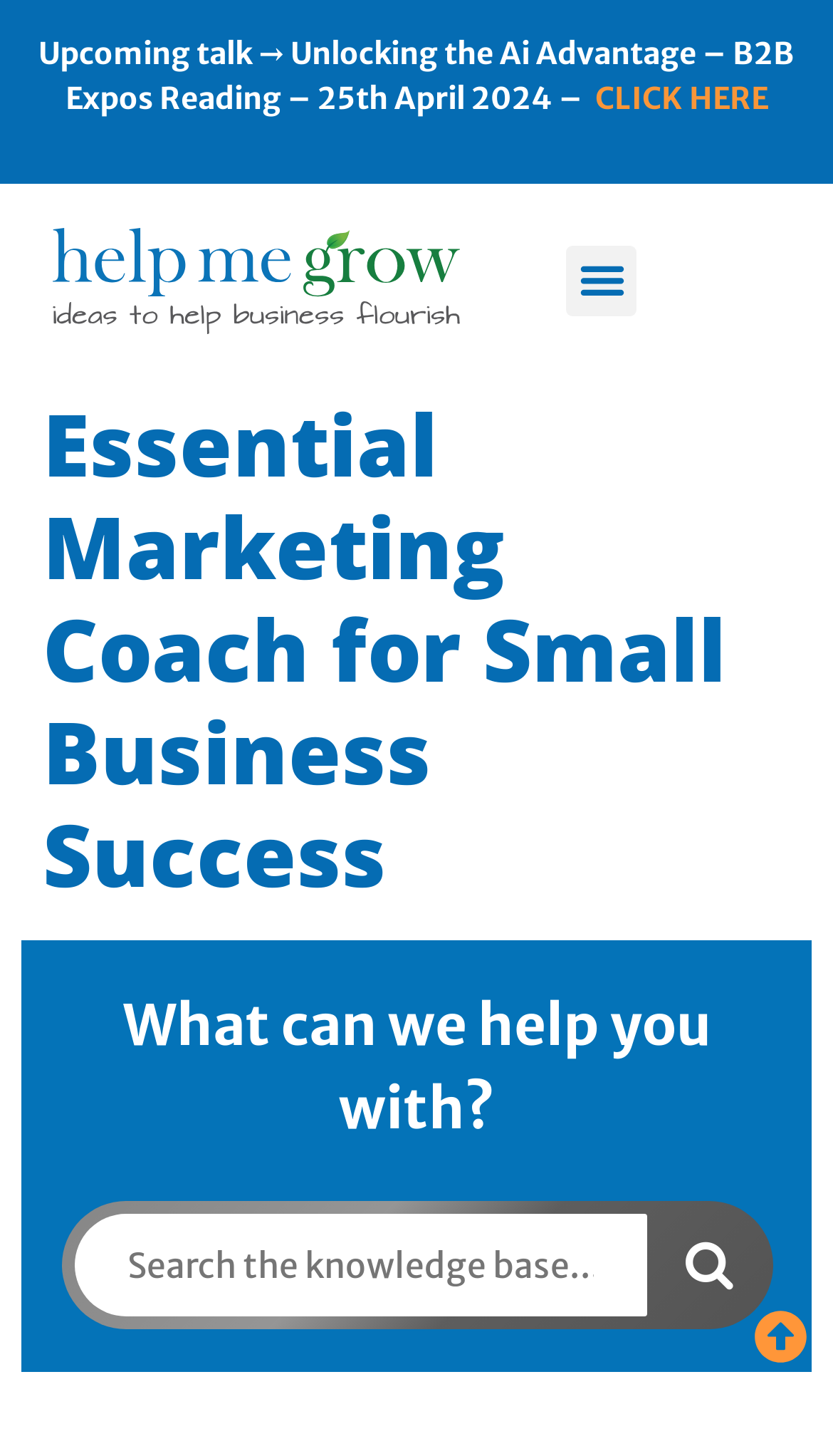Give a full account of the webpage's elements and their arrangement.

The webpage appears to be a marketing coach's website, specifically focused on helping small businesses succeed. At the top-left corner, there is a logo with the text "help-me-grow-logo" and a menu toggle button next to it. Below the logo, there is a heading that reads "Essential Marketing Coach for Small Business Success". 

On the top-right side, there is a notification about an upcoming talk, "Unlocking the Ai Advantage", with a "CLICK HERE" link. 

In the middle section, there is a search bar with a placeholder text "Search the knowledge base....." and a search button with a magnifying glass icon. Above the search bar, there is a question "What can we help you with?". 

At the bottom-right corner, there is another link, but its text is not provided. Overall, the webpage seems to be a professional website offering marketing coaching services to small businesses.